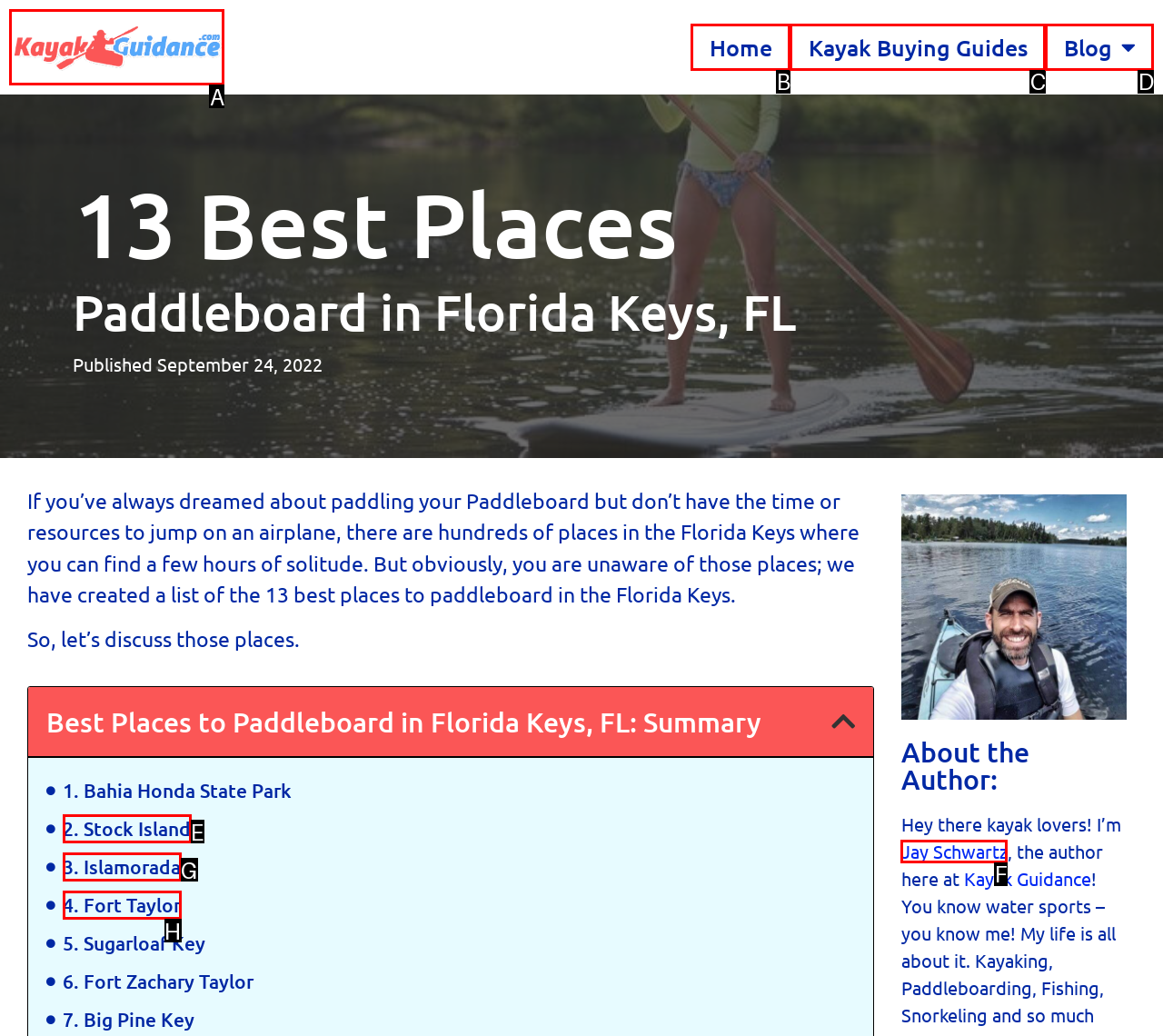Determine which HTML element best suits the description: Home. Reply with the letter of the matching option.

B